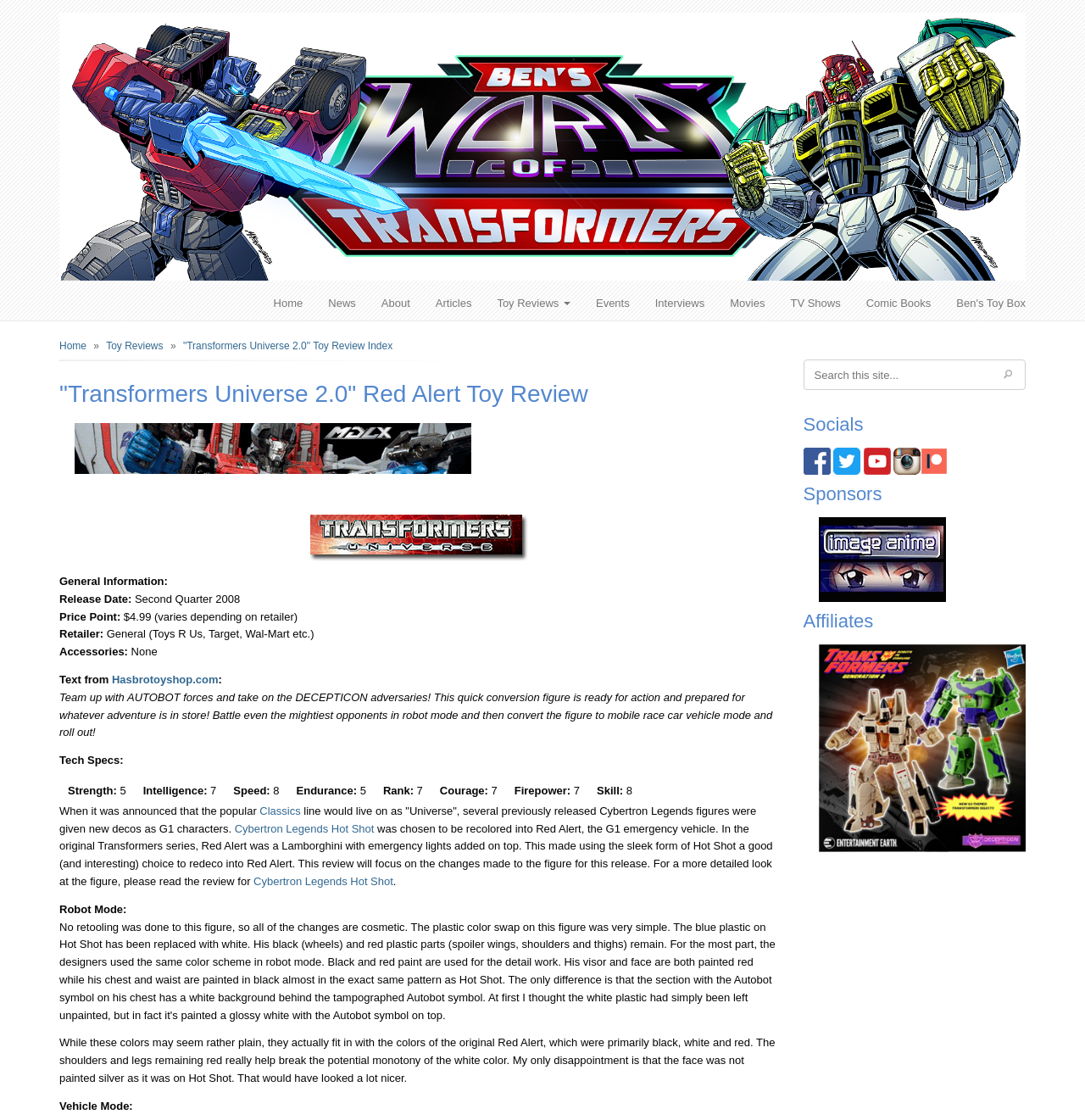Given the element description Toy Reviews, specify the bounding box coordinates of the corresponding UI element in the format (top-left x, top-left y, bottom-right x, bottom-right y). All values must be between 0 and 1.

[0.098, 0.303, 0.15, 0.314]